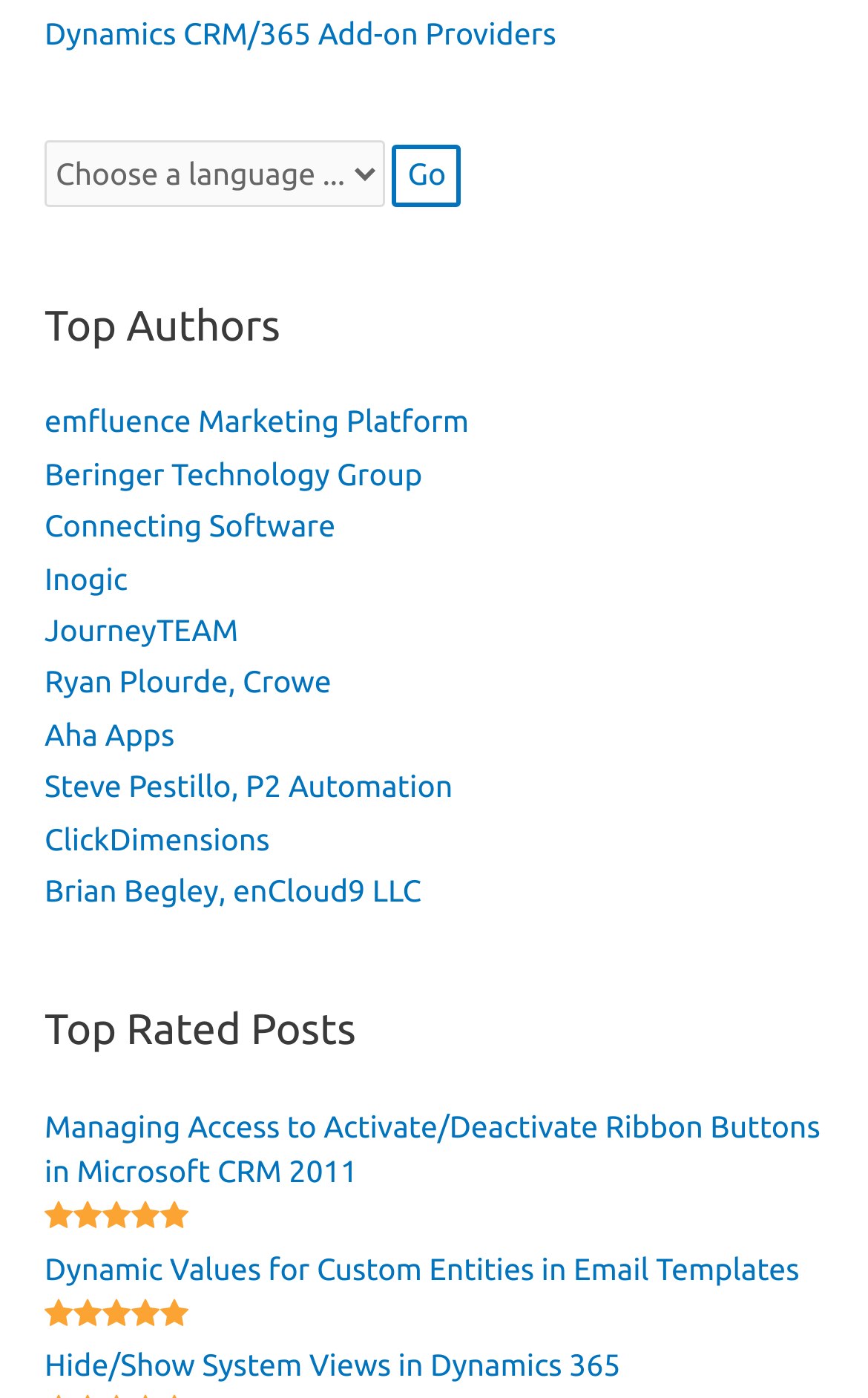Provide the bounding box coordinates of the HTML element this sentence describes: "Connecting Software". The bounding box coordinates consist of four float numbers between 0 and 1, i.e., [left, top, right, bottom].

[0.051, 0.363, 0.386, 0.389]